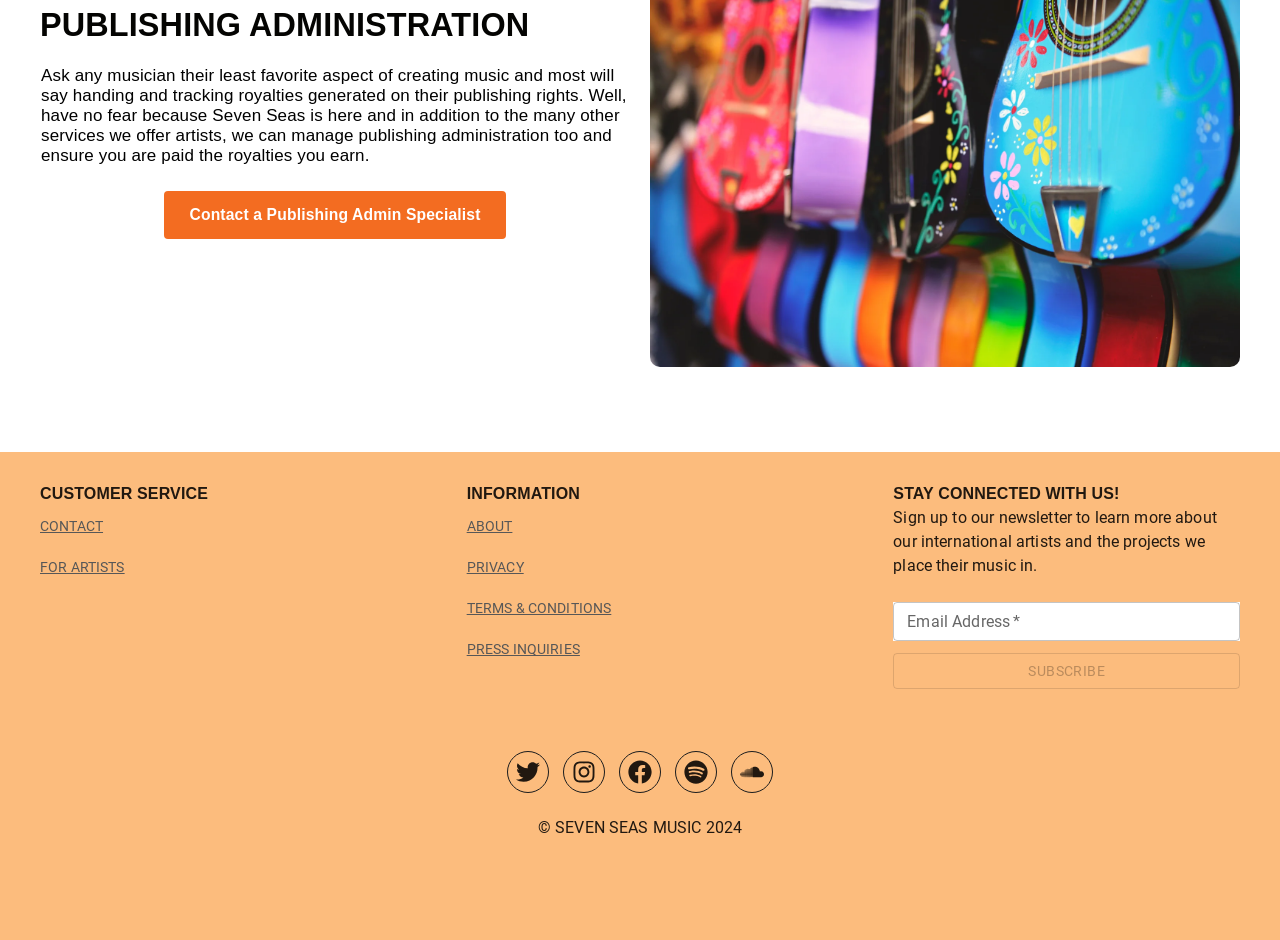Reply to the question with a brief word or phrase: What can be done with the email address?

Subscribe to newsletter